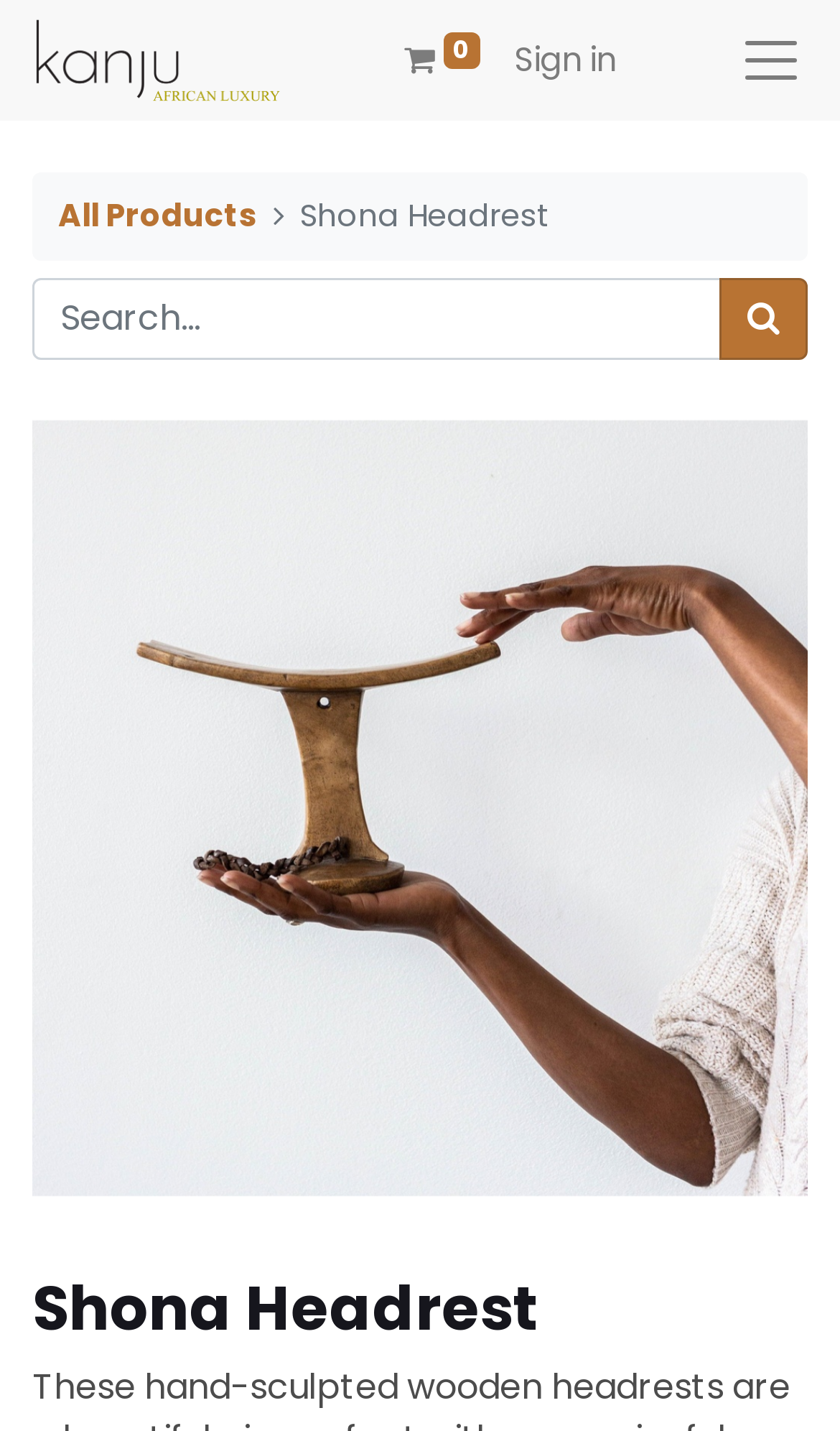What is the name of the company?
Based on the visual, give a brief answer using one word or a short phrase.

kanju Interiors Trade Services